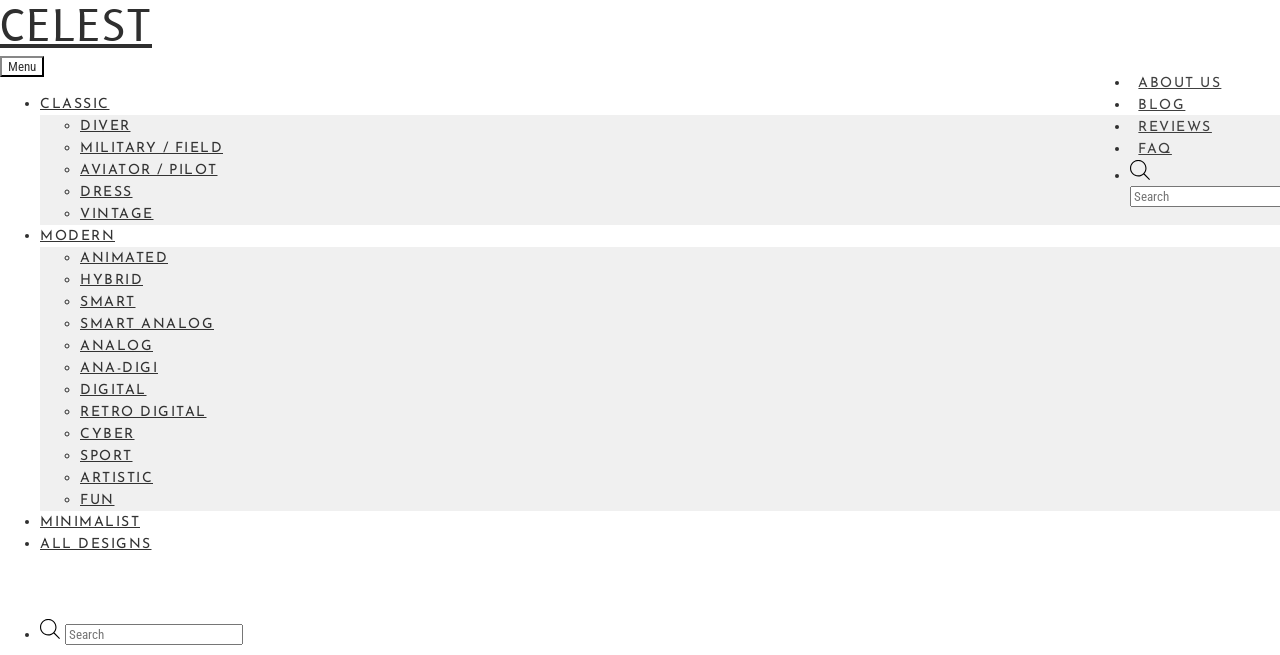Please find the bounding box coordinates of the section that needs to be clicked to achieve this instruction: "Click on Menu".

[0.0, 0.085, 0.034, 0.118]